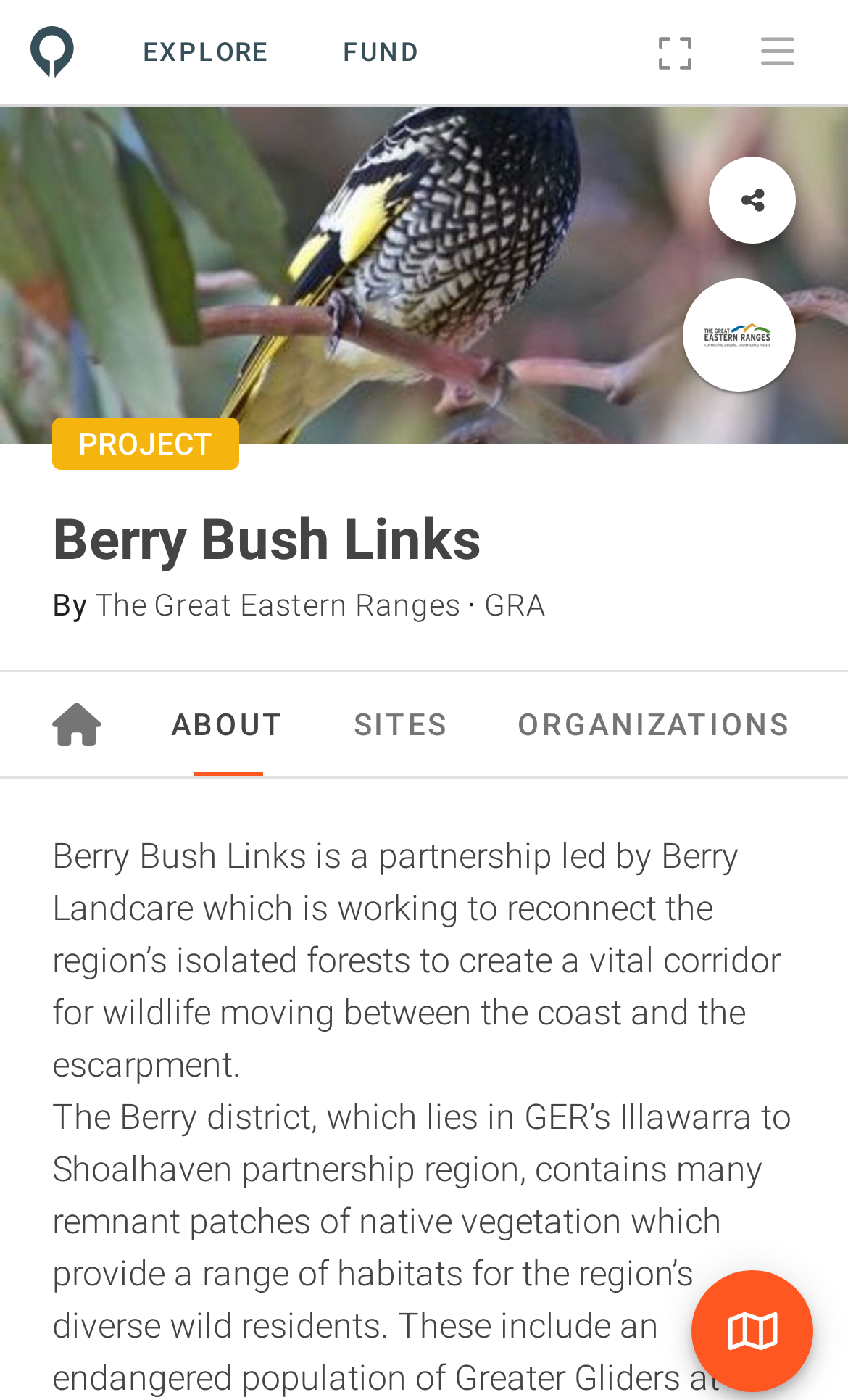Summarize the webpage with a detailed and informative caption.

The webpage is about Berry Bush Links, a partnership led by Berry Landcare, which aims to reconnect isolated forests to create a vital corridor for wildlife. 

At the top left corner, there is a logo image. Next to it, there are three links: 'EXPLORE', 'FUND', and two buttons with no text. 

Below these elements, there is a section with the title 'PROJECT' and the name 'Berry Bush Links' written in a larger font. Underneath, it says 'By The Great Eastern Ranges · GRA', which are two links. 

A horizontal tab list is located in the middle of the page, with four tabs: an empty tab, 'ABOUT', 'SITES', and 'ORGANIZATIONS'. The 'ABOUT' tab is currently selected. 

Below the tab list, there is a paragraph of text that describes the purpose of Berry Bush Links. 

At the bottom right corner, there is a button with no text.